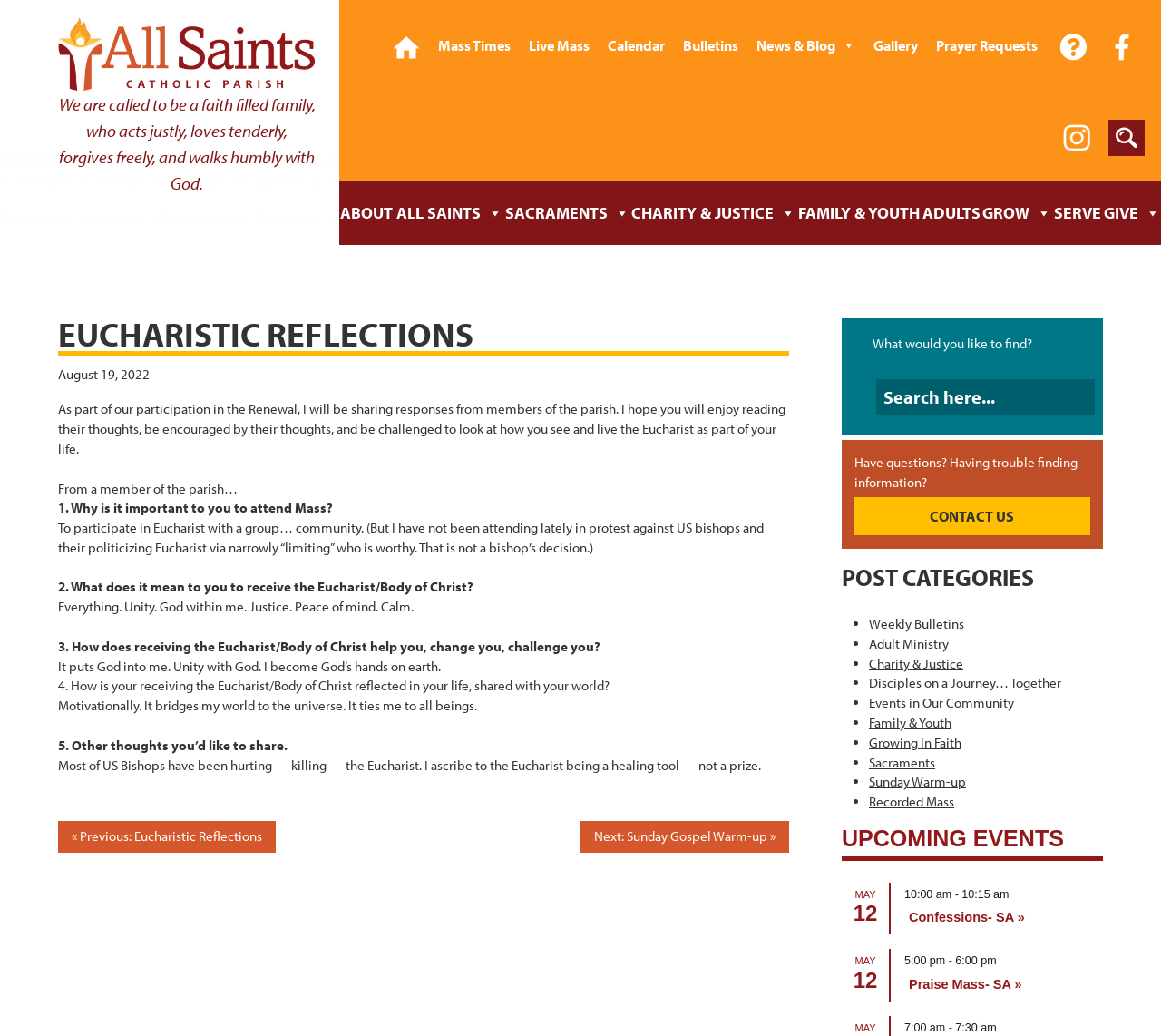Please determine the bounding box coordinates for the element with the description: "Disciples on a Journey… Together".

[0.748, 0.651, 0.914, 0.668]